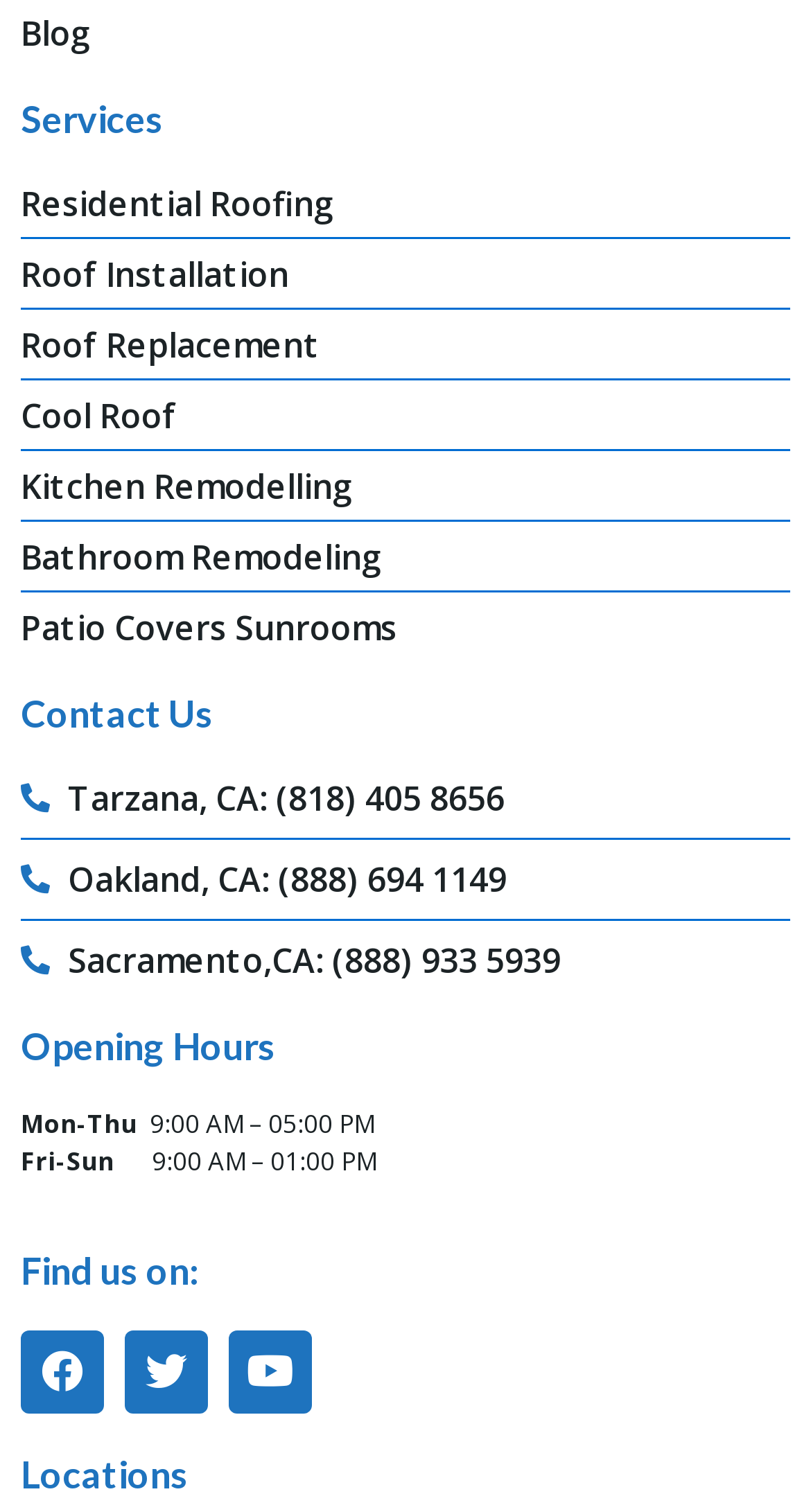Determine the bounding box coordinates for the area that needs to be clicked to fulfill this task: "View 'Residential Roofing' services". The coordinates must be given as four float numbers between 0 and 1, i.e., [left, top, right, bottom].

[0.026, 0.118, 0.974, 0.151]